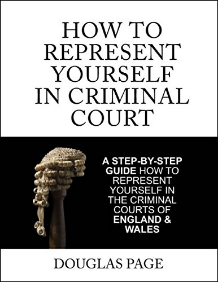Give a detailed account of the visual elements in the image.

The image features the cover of the book titled "How to Represent Yourself In Criminal Court" by Douglas Page. The design prominently displays the title in bold, uppercase letters at the top, conveying a strong emphasis on the book's purpose. Below the title, a subtitle reads "A Step-By-Step Guide How to Represent Yourself in the Criminal Courts of England & Wales," providing a clear indication of its practical focus. The background is dark, which contrasts sharply with the text, enhancing its readability. At the bottom, the author's name, Douglas Page, is displayed in a smaller font, further grounding the work in its legal context. The image also features a traditional barrister's wig, symbolizing the legal profession and reinforcing the book's theme of self-representation in a formal court setting.